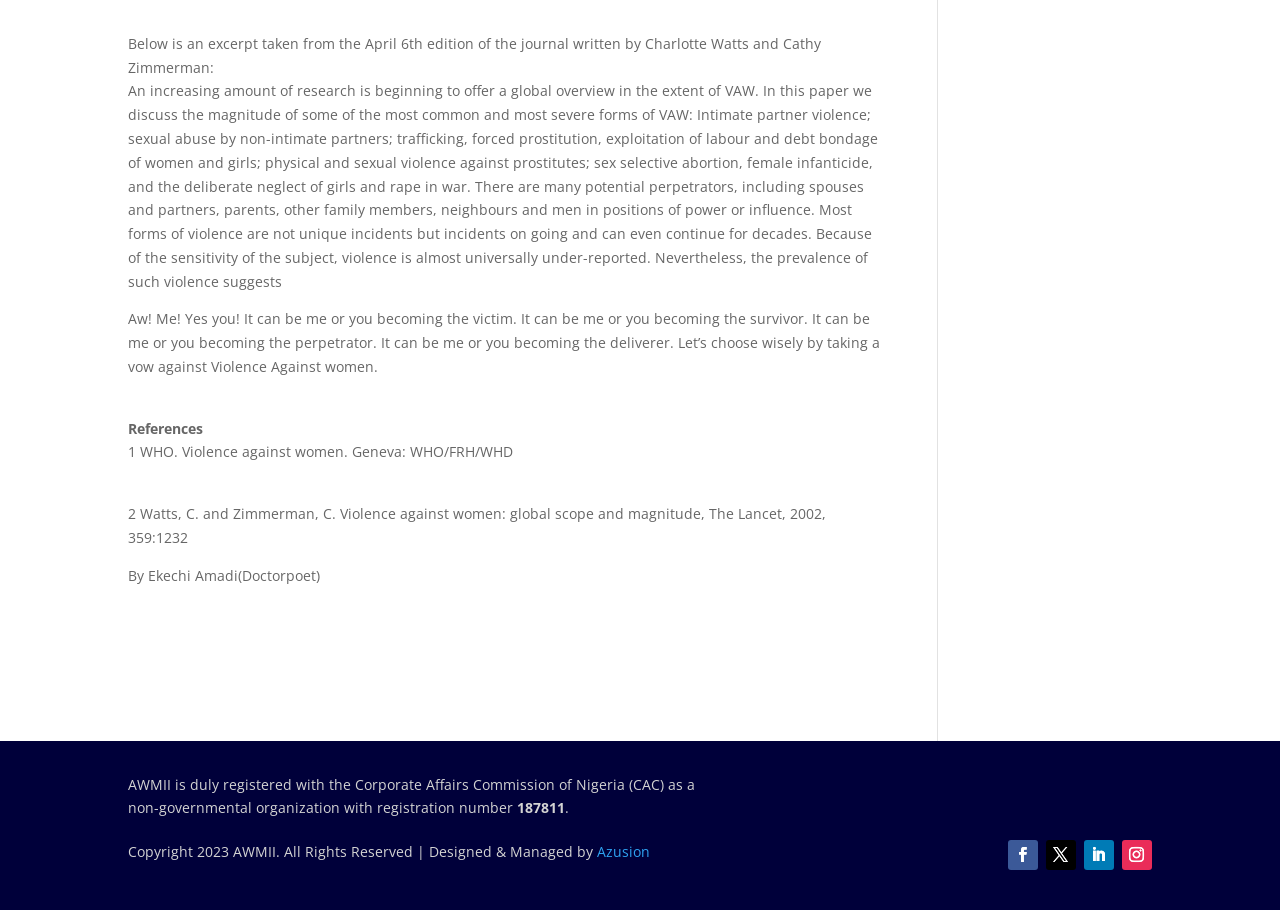Can you find the bounding box coordinates for the UI element given this description: "parent_node: Website name="url""? Provide the coordinates as four float numbers between 0 and 1: [left, top, right, bottom].

None